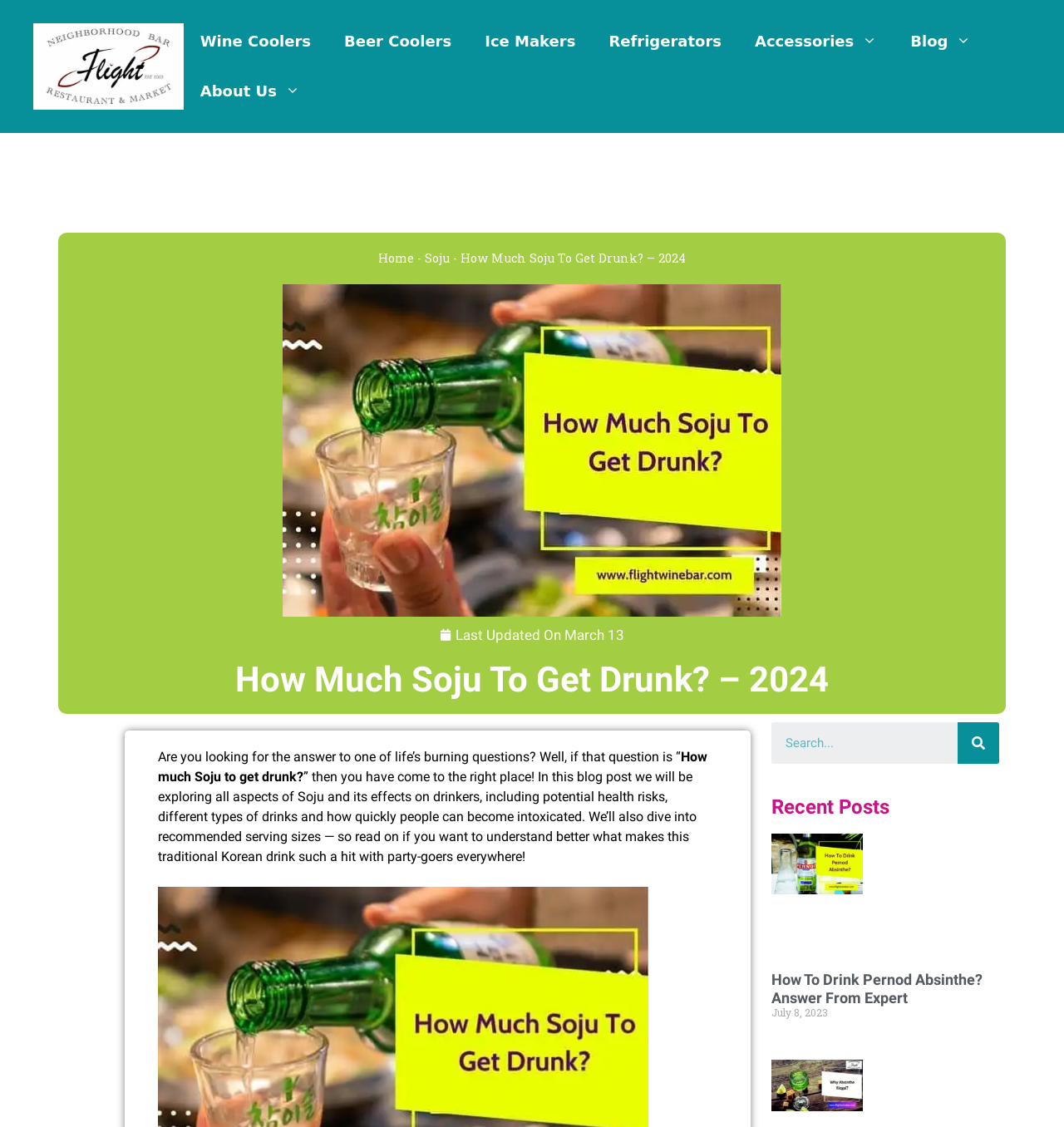Determine the bounding box for the UI element described here: "parent_node: Search name="s" placeholder="Search..." title="Search"".

[0.725, 0.641, 0.9, 0.678]